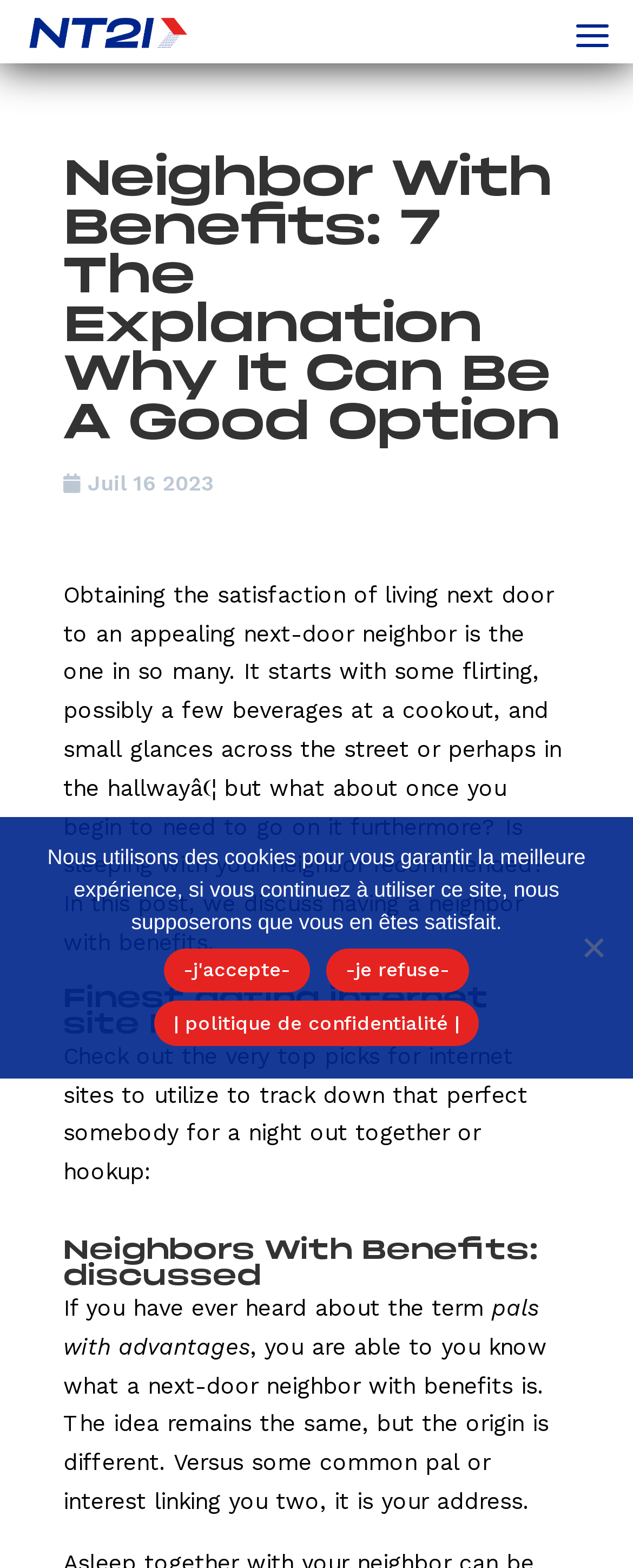Analyze the image and deliver a detailed answer to the question: What is the date of the article?

I found the date of the article by looking at the static text element that says 'Juil 16 2023' which is located below the main heading.